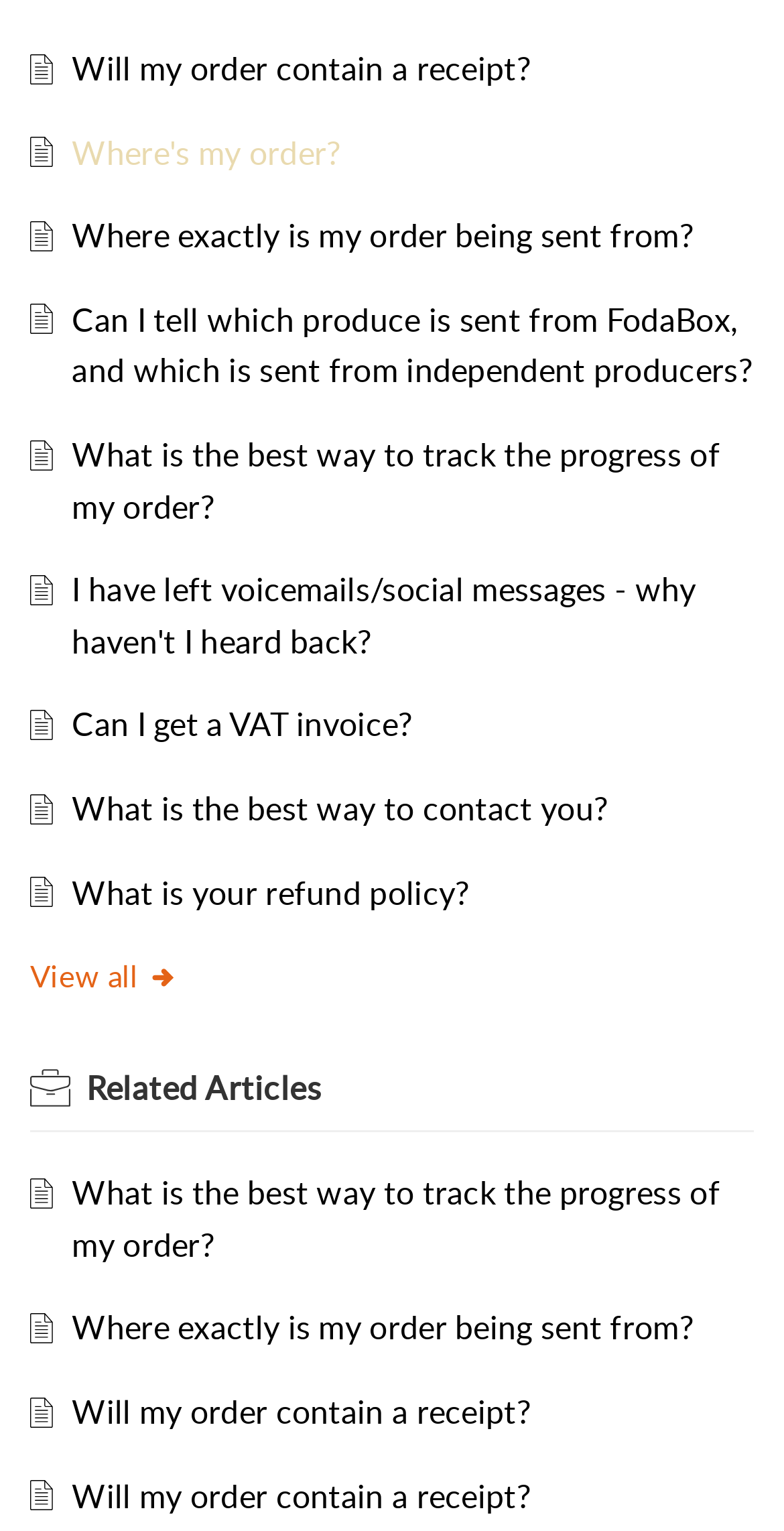Specify the bounding box coordinates of the area that needs to be clicked to achieve the following instruction: "Read 'Where exactly is my order being sent from?'".

[0.092, 0.139, 0.885, 0.168]